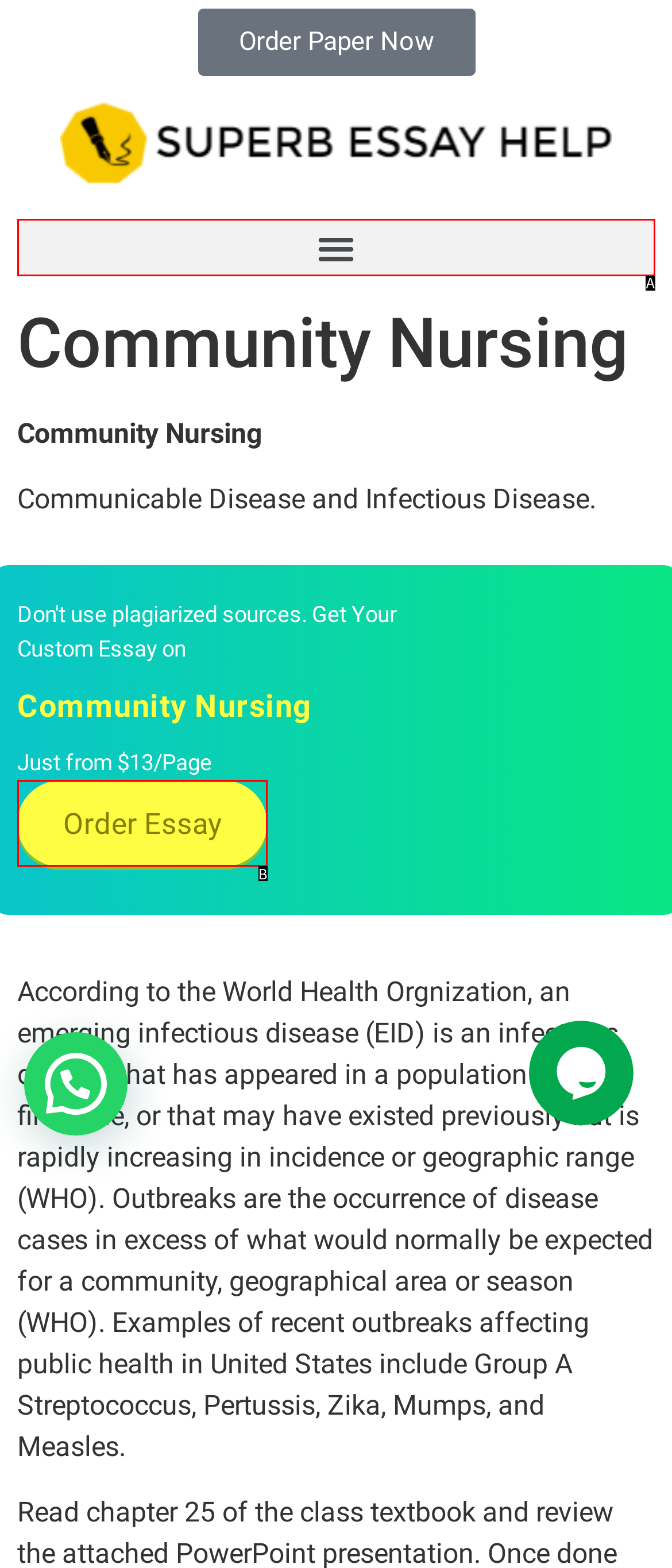Identify which HTML element matches the description: Order Essay
Provide your answer in the form of the letter of the correct option from the listed choices.

B